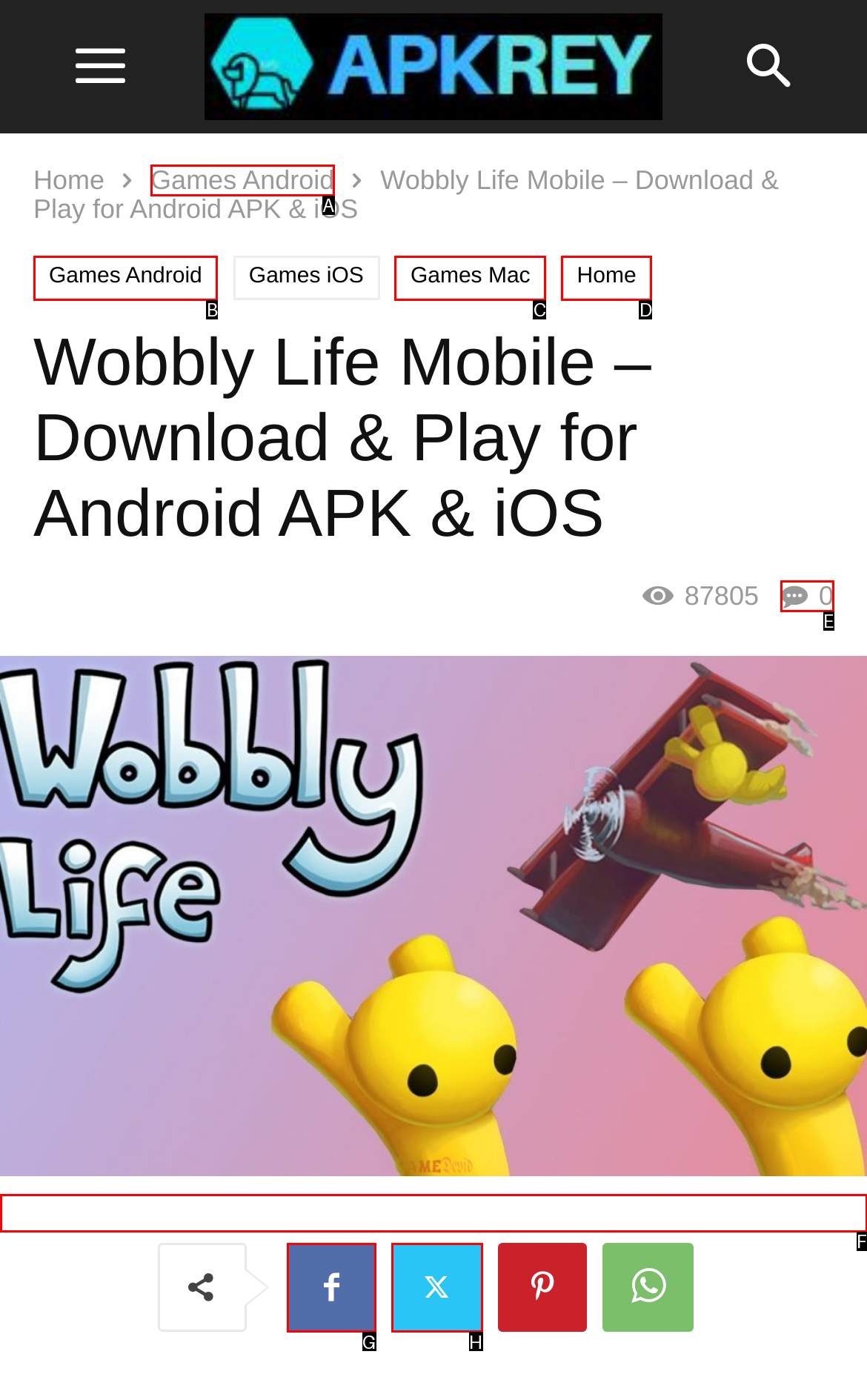Which HTML element should be clicked to perform the following task: view Wobbly life mobile details
Reply with the letter of the appropriate option.

F